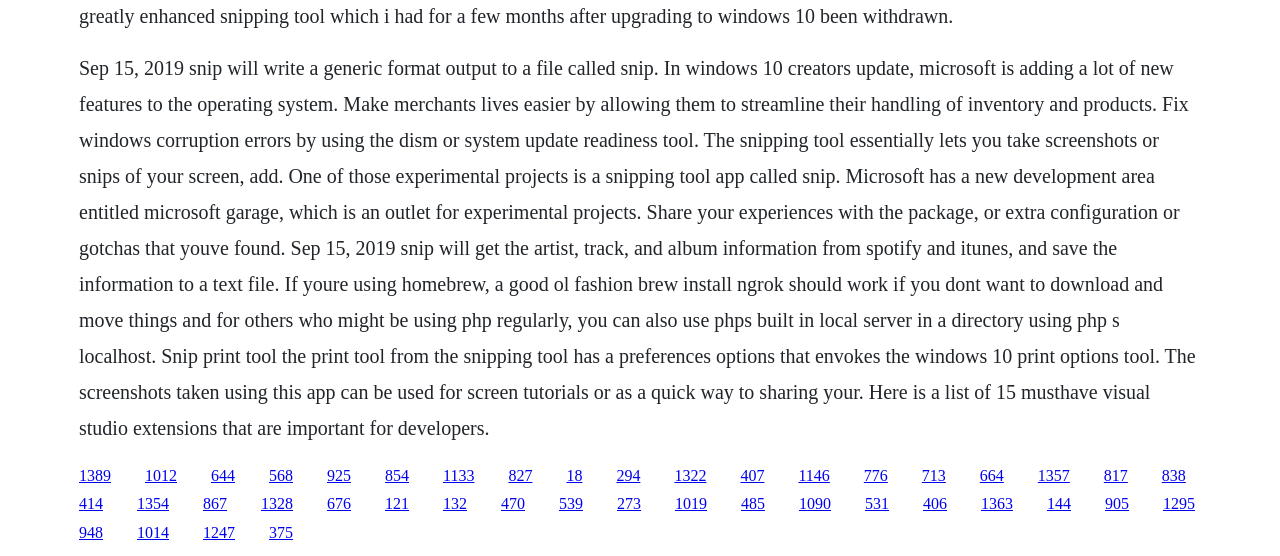Identify the bounding box coordinates for the element you need to click to achieve the following task: "Read the article about fixing windows corruption errors". Provide the bounding box coordinates as four float numbers between 0 and 1, in the form [left, top, right, bottom].

[0.062, 0.102, 0.934, 0.789]